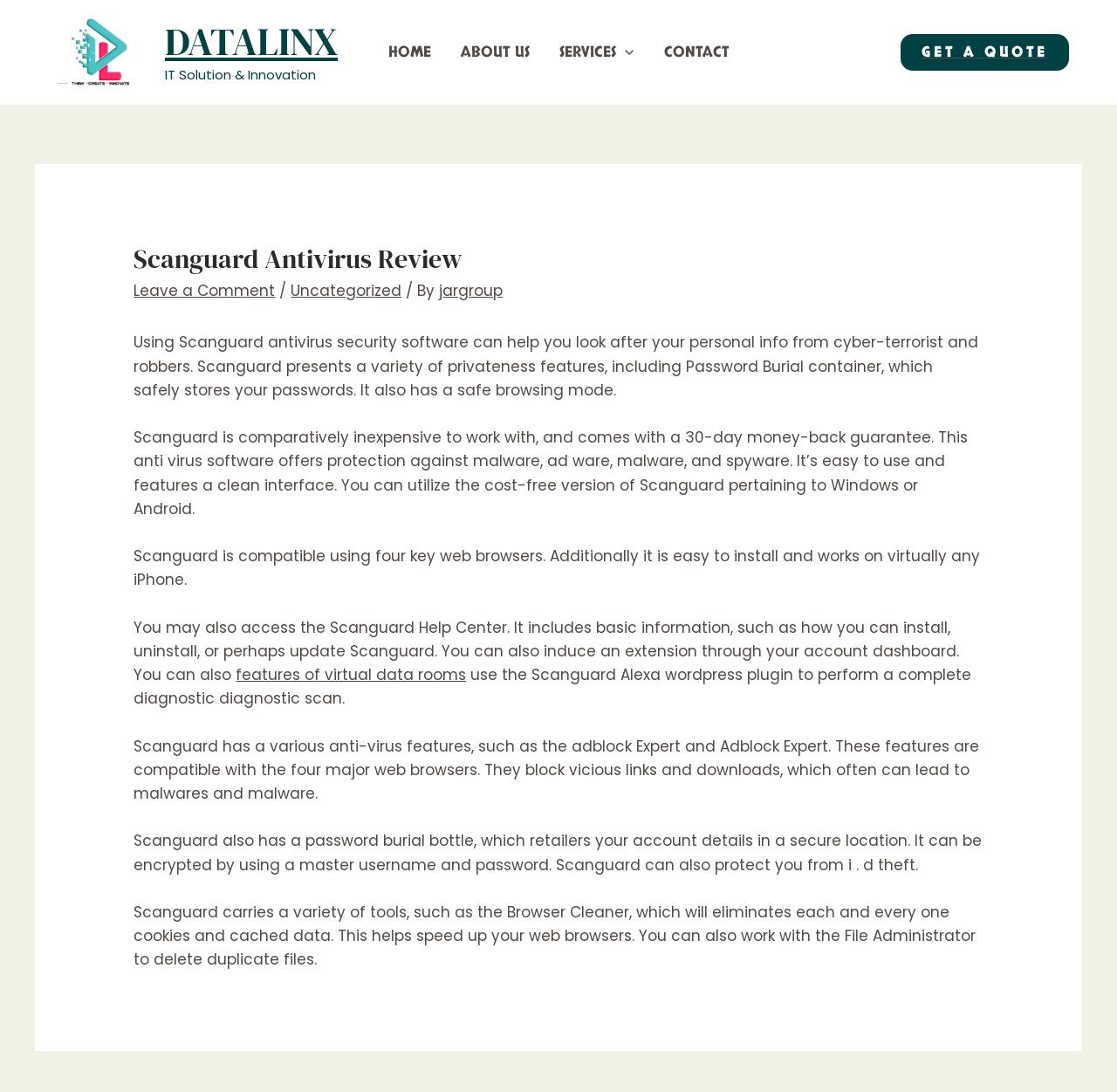Specify the bounding box coordinates of the area to click in order to follow the given instruction: "Click on the 'features of virtual data rooms' link."

[0.211, 0.608, 0.417, 0.628]